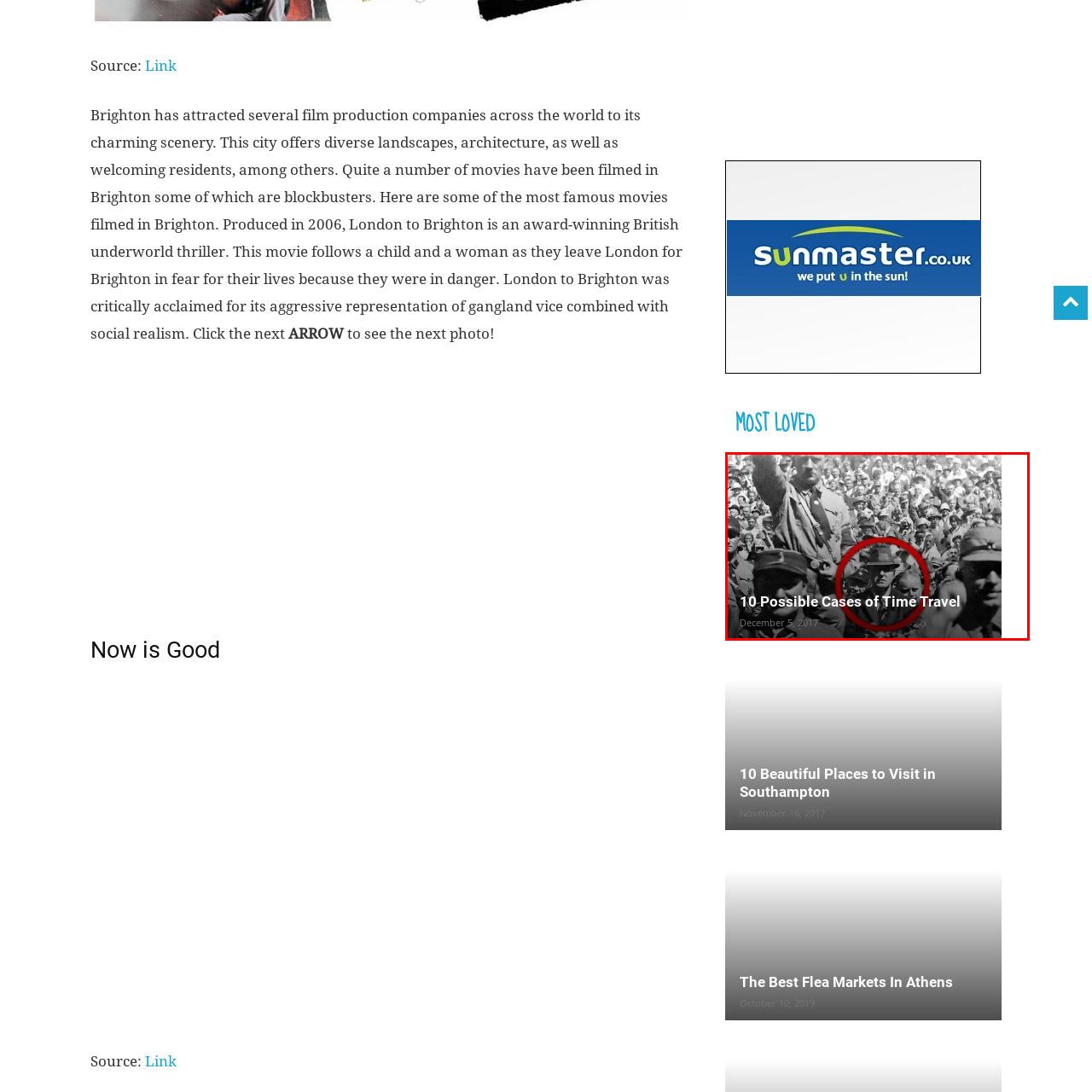View the image surrounded by the red border, When was the article published?
 Answer using a single word or phrase.

December 5, 2017